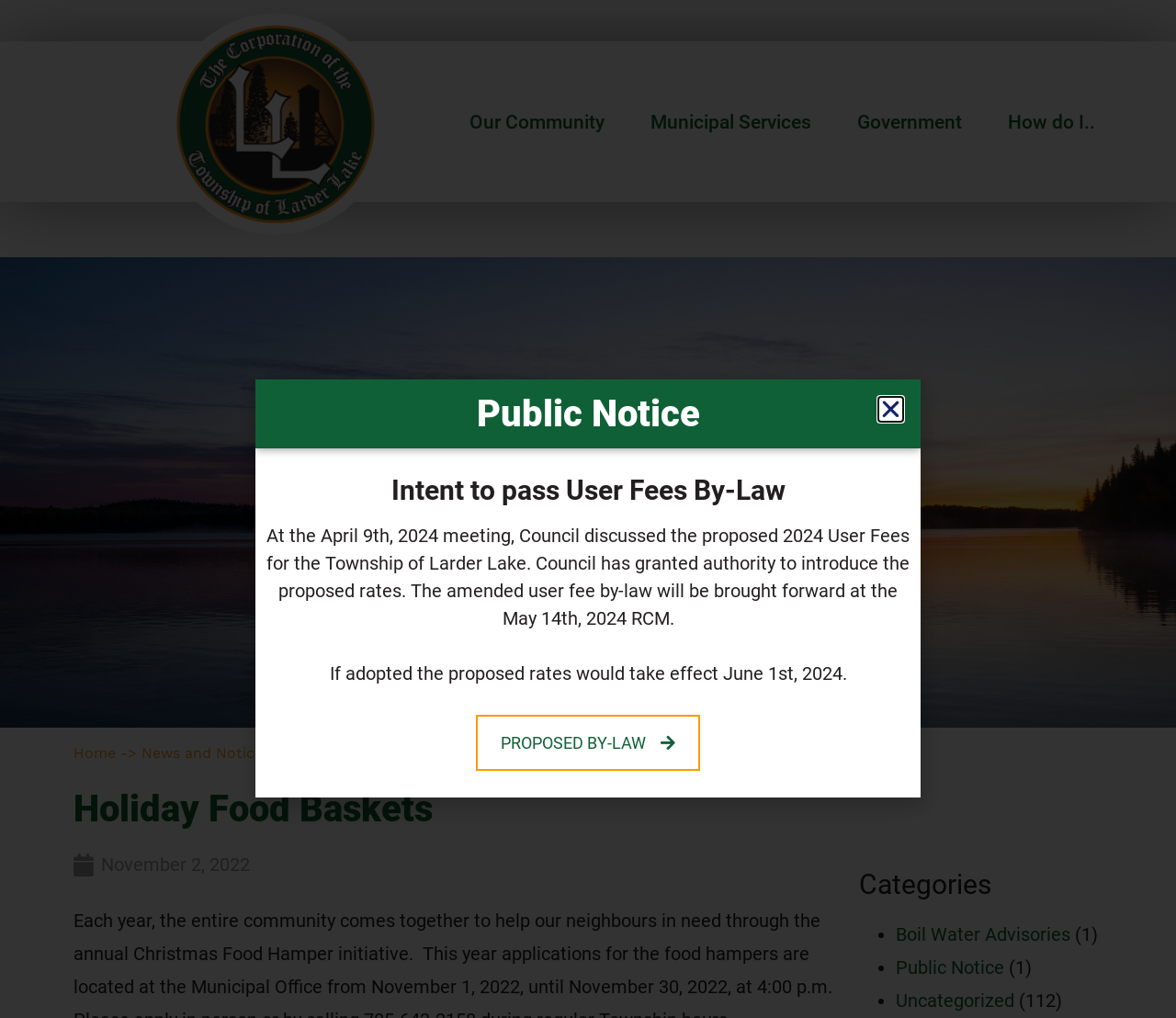Find the bounding box coordinates for the UI element that matches this description: "Home".

[0.062, 0.731, 0.098, 0.748]